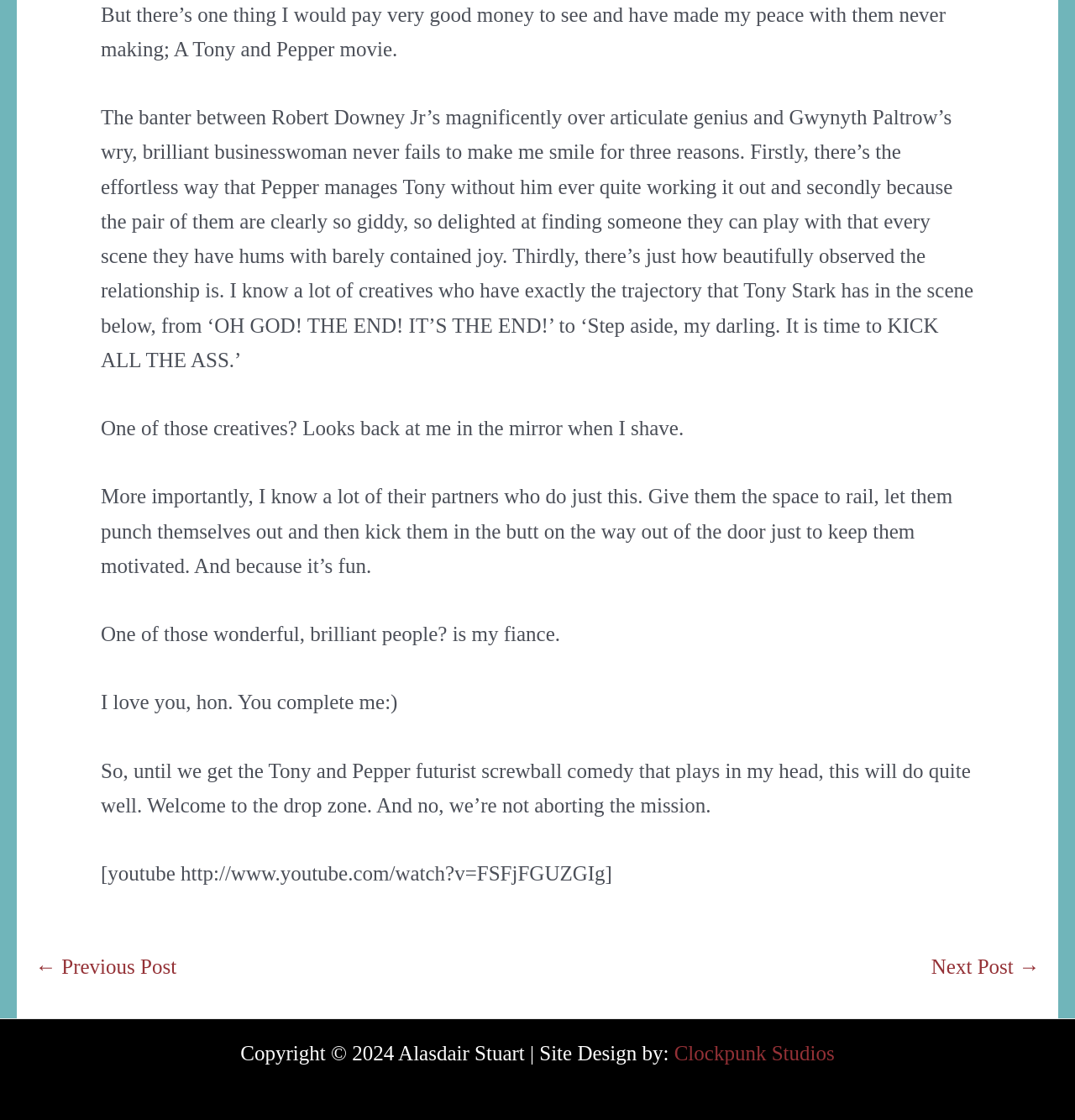Examine the image carefully and respond to the question with a detailed answer: 
Who is the author's fiance?

The author mentions that their fiance is one of those wonderful, brilliant people who, like Tony Stark, have a creative trajectory and need space to rail and then motivation to keep going. The author expresses their love and appreciation for their fiance.